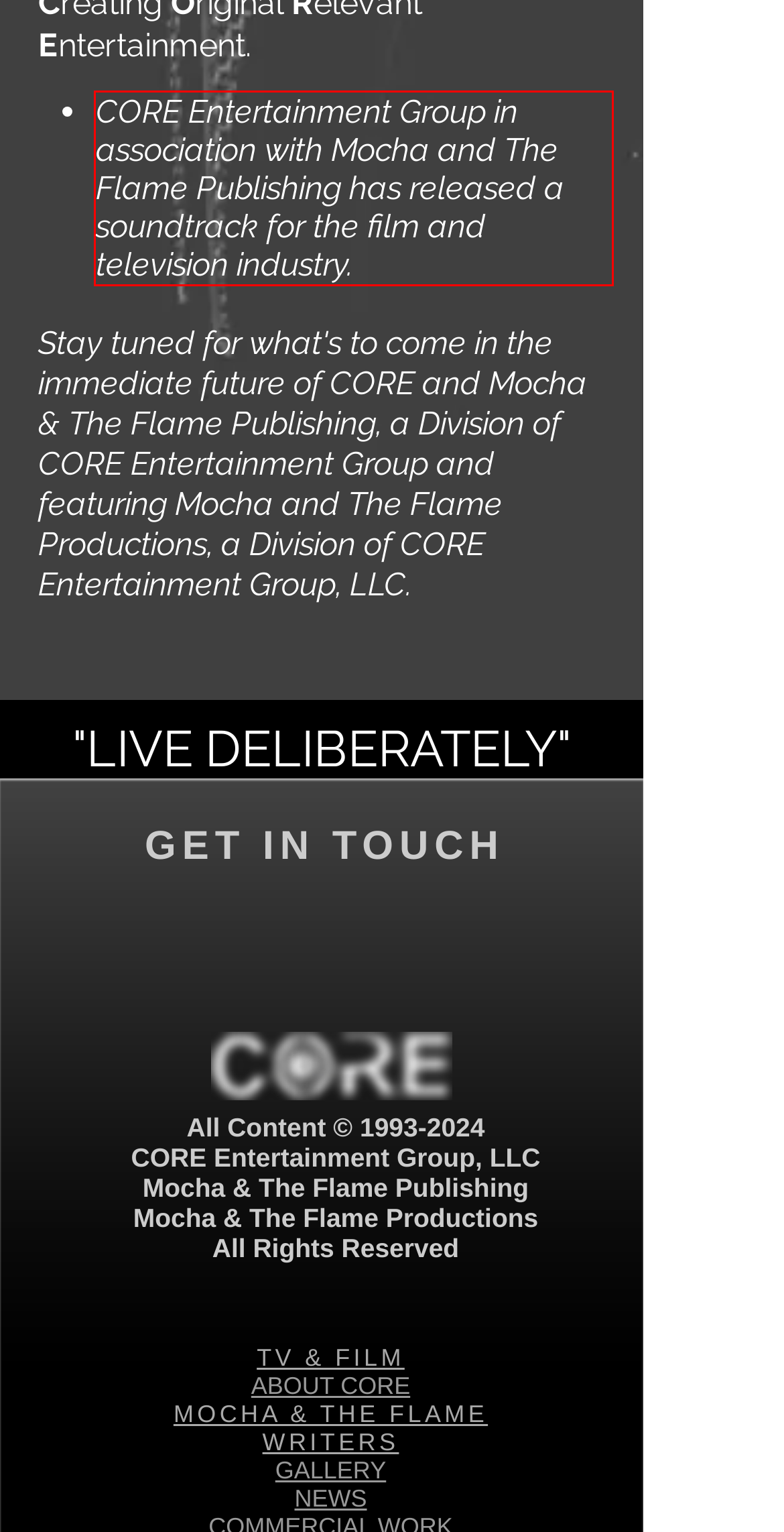Please recognize and transcribe the text located inside the red bounding box in the webpage image.

​CORE Entertainment Group in association with Mocha and The Flame Publishing has released a soundtrack for the film and television industry.